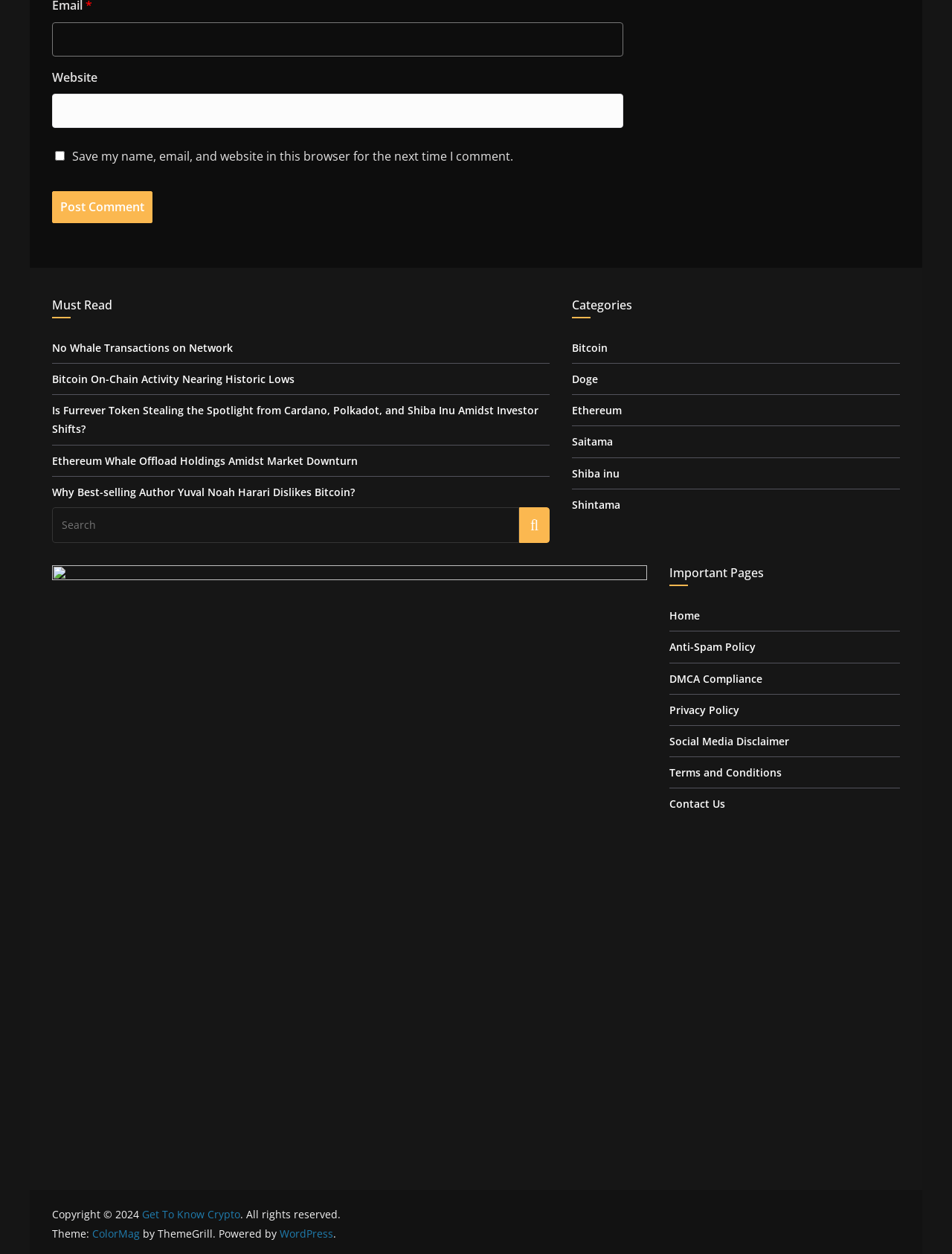Locate the bounding box coordinates of the element to click to perform the following action: 'Search for something'. The coordinates should be given as four float values between 0 and 1, in the form of [left, top, right, bottom].

[0.055, 0.404, 0.545, 0.433]